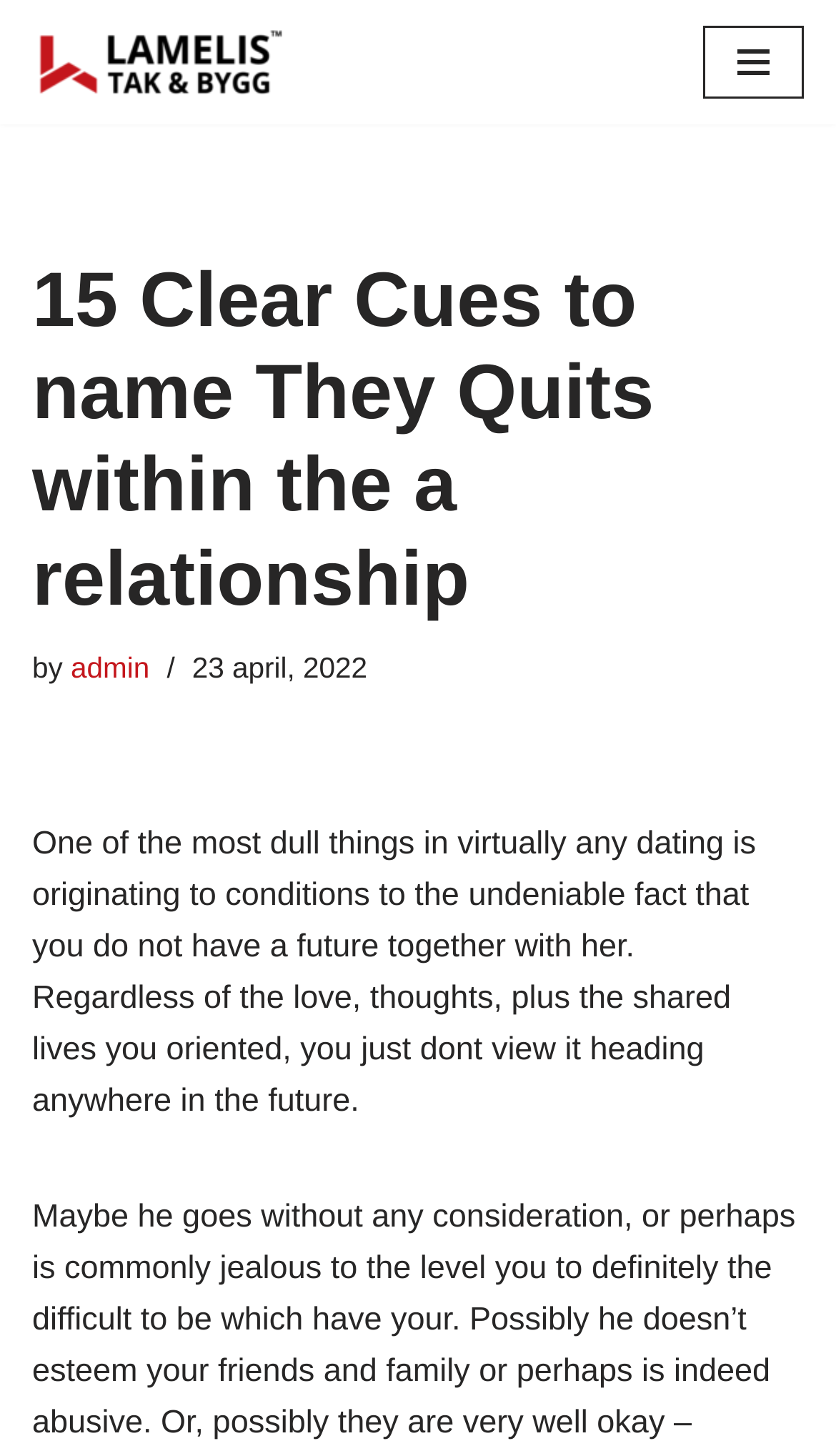Determine the bounding box coordinates for the HTML element mentioned in the following description: "aria-label="Lamelis Byggexperten" title="Lamelis Byggexperten"". The coordinates should be a list of four floats ranging from 0 to 1, represented as [left, top, right, bottom].

[0.038, 0.021, 0.346, 0.065]